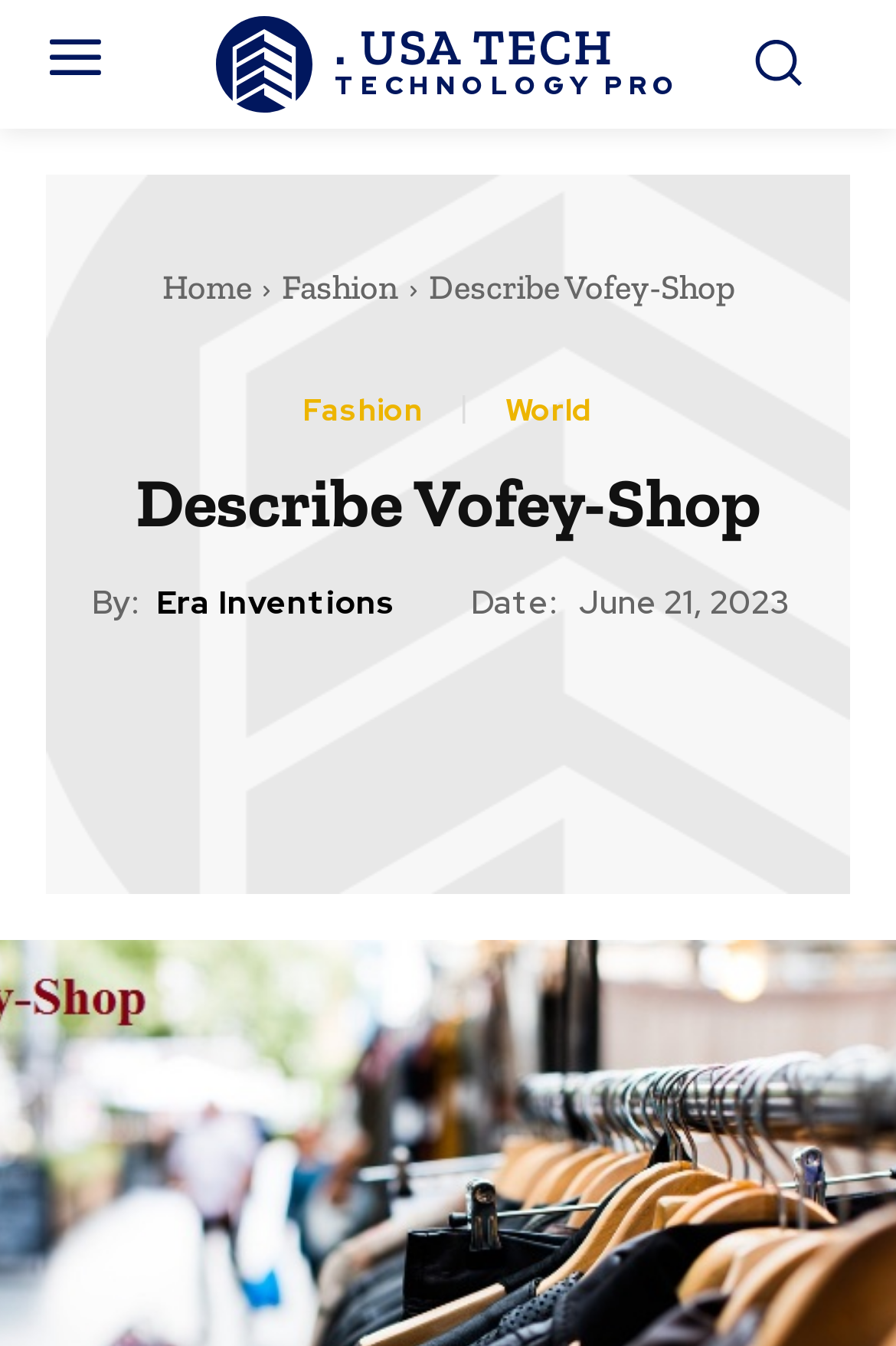Refer to the image and answer the question with as much detail as possible: How many social media links are there?

I counted the number of links with Unicode characters, which are typically used to represent social media icons. There are five such links, namely '', '', '', '', and '', which correspond to five social media platforms.